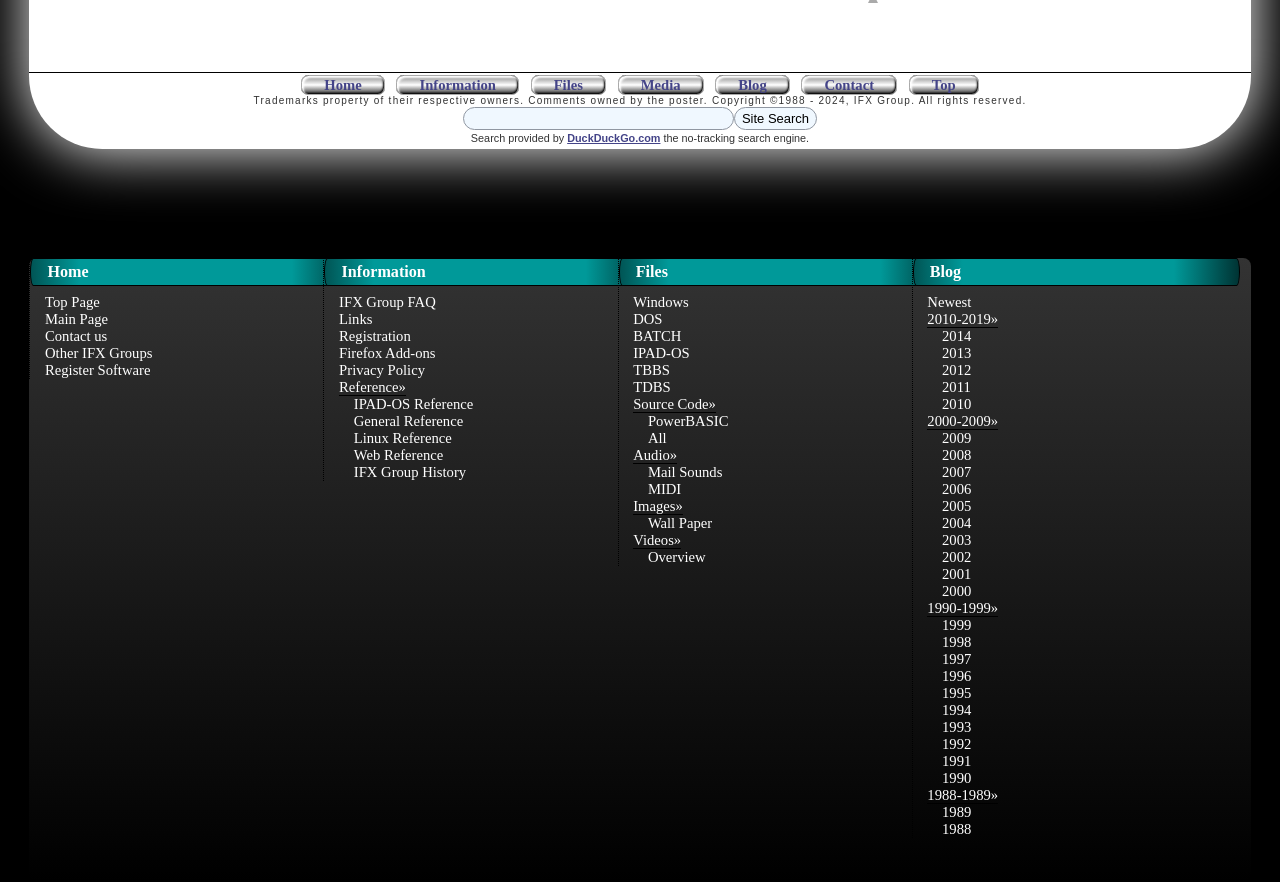Locate the bounding box coordinates of the clickable region to complete the following instruction: "Go to the home page."

[0.235, 0.085, 0.301, 0.107]